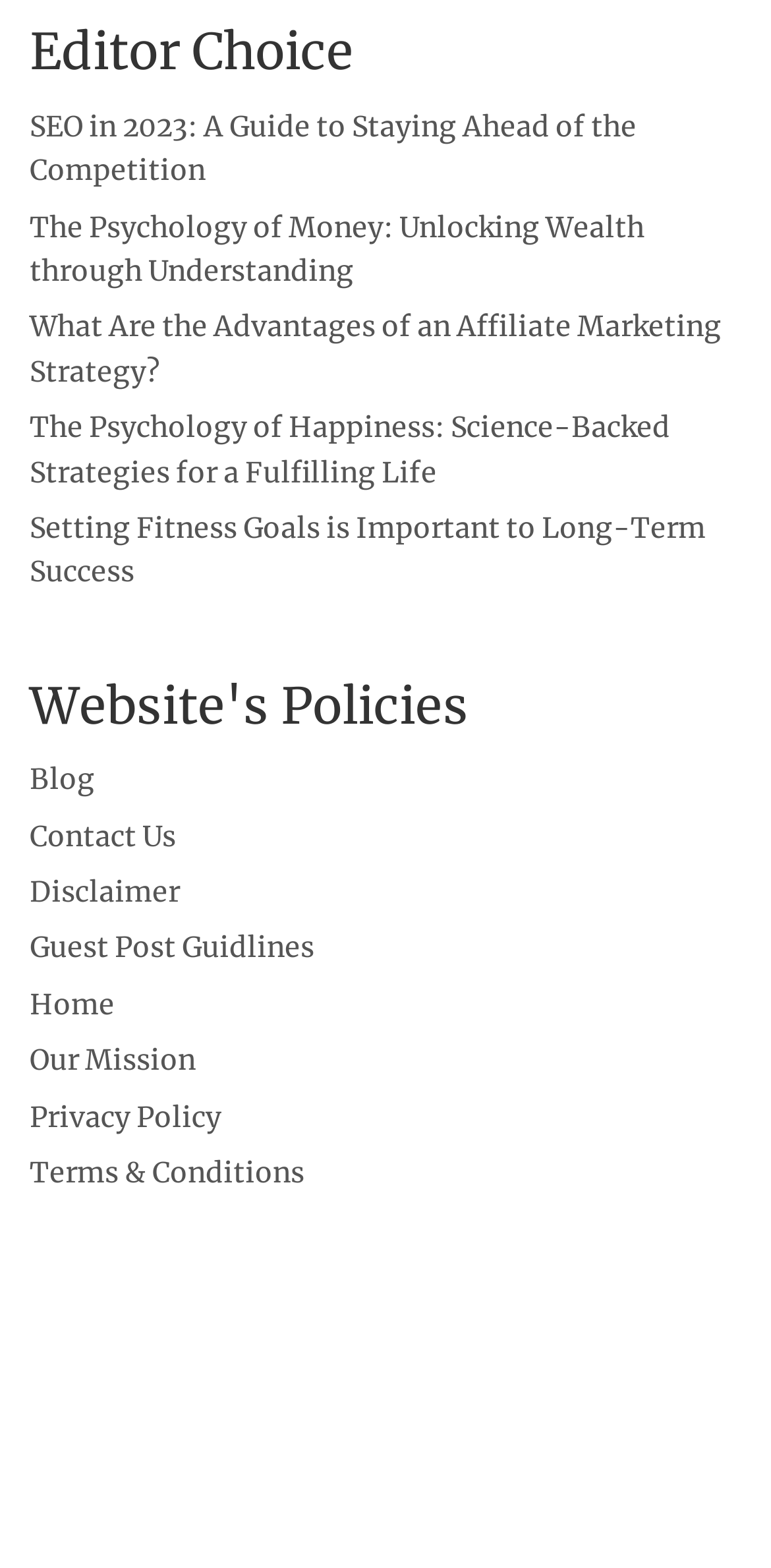How many images are there at the bottom of the page?
Look at the image and answer with only one word or phrase.

2